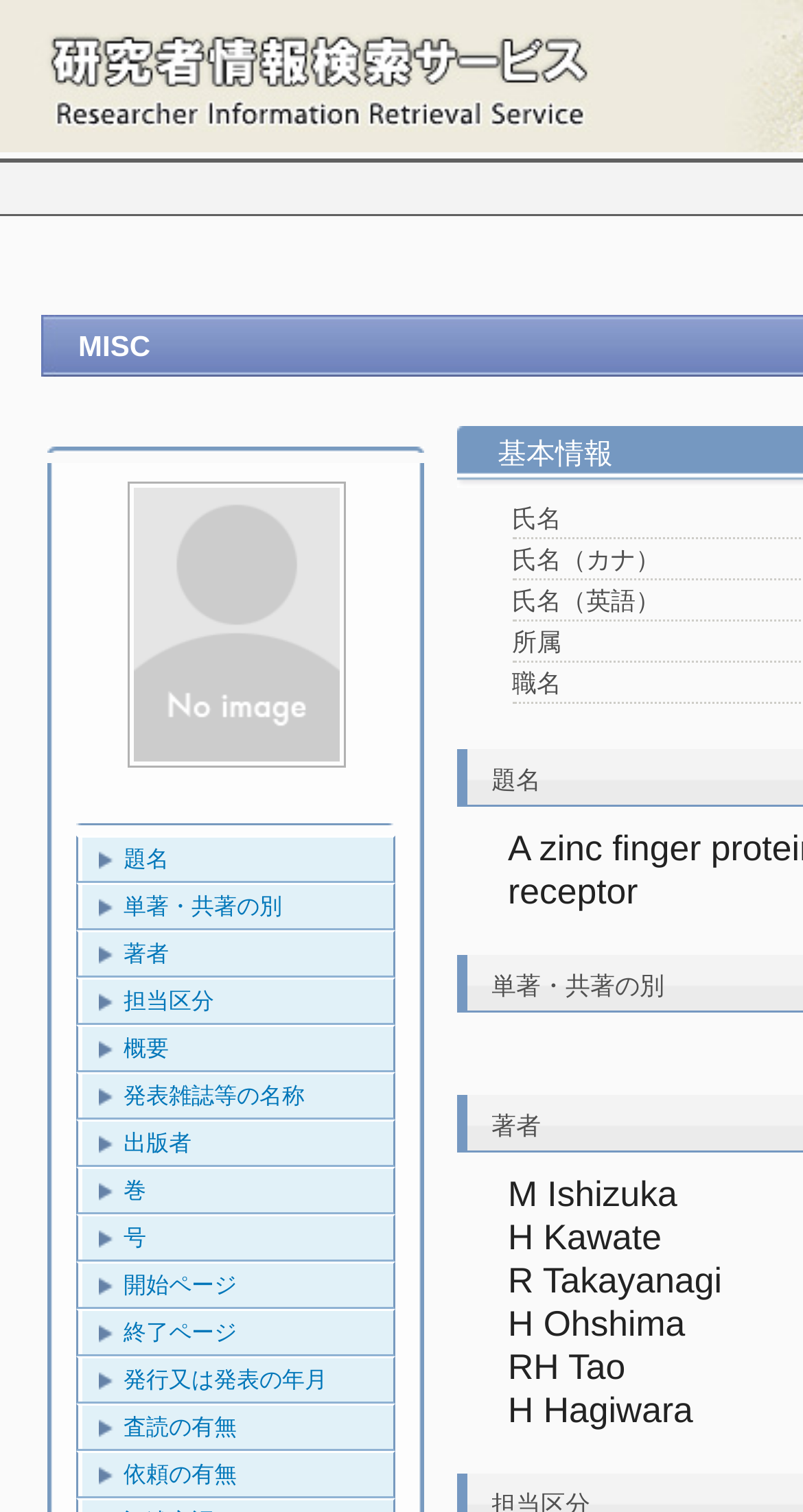Please specify the bounding box coordinates of the clickable region to carry out the following instruction: "Click 発表雑誌等の名称". The coordinates should be four float numbers between 0 and 1, in the format [left, top, right, bottom].

[0.103, 0.711, 0.49, 0.74]